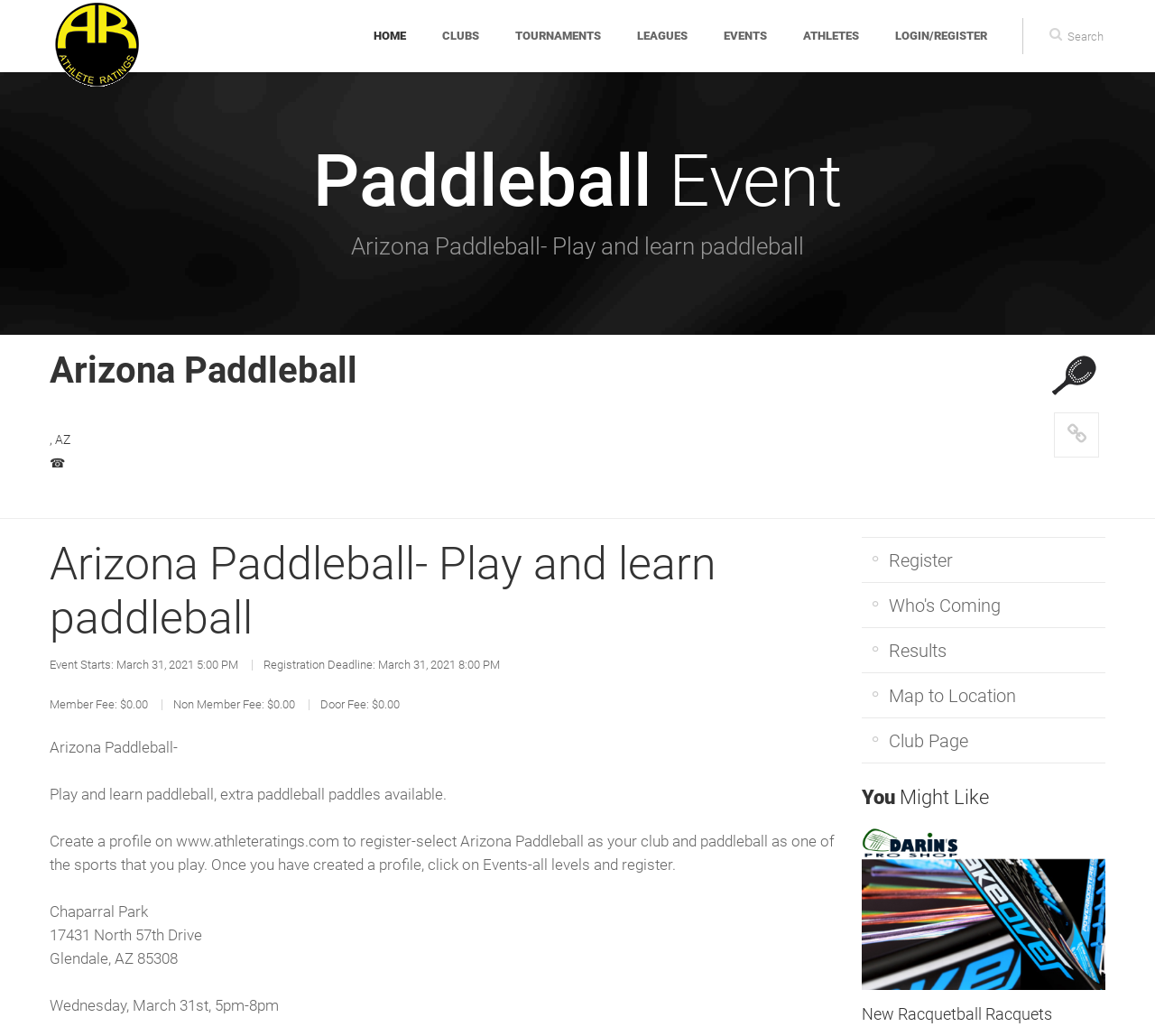Find the bounding box coordinates of the clickable element required to execute the following instruction: "View the map to the event location". Provide the coordinates as four float numbers between 0 and 1, i.e., [left, top, right, bottom].

[0.77, 0.661, 0.88, 0.682]